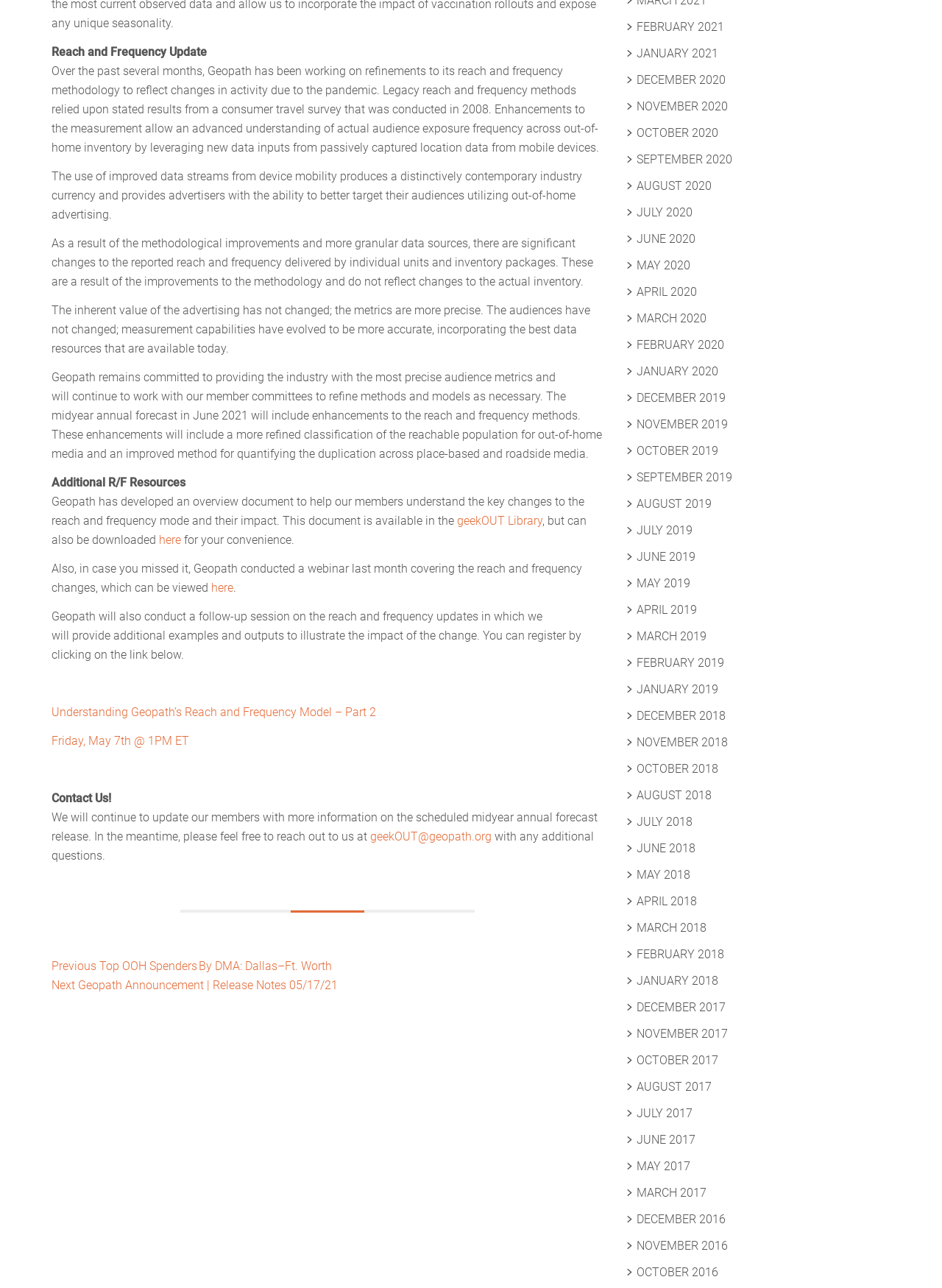Could you indicate the bounding box coordinates of the region to click in order to complete this instruction: "go to the home page".

None